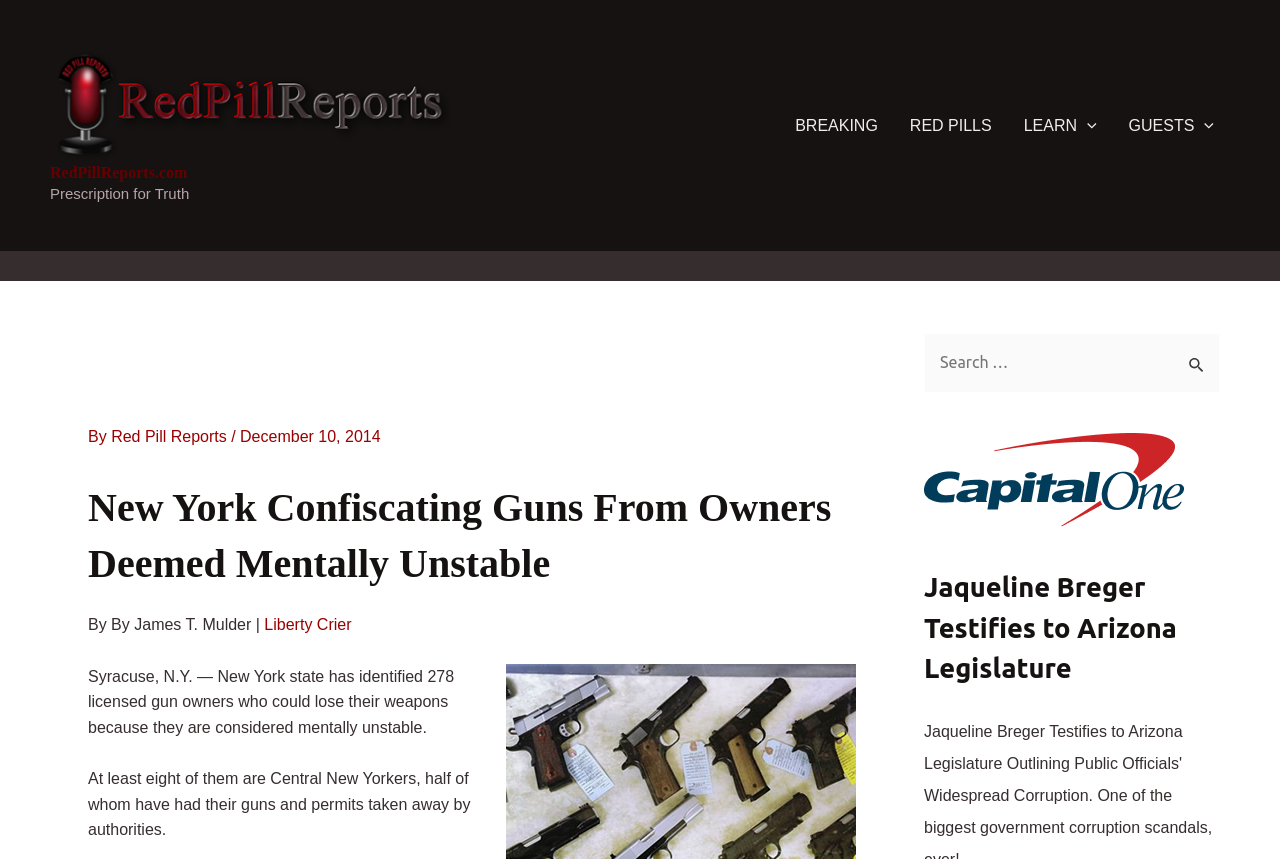Determine the bounding box coordinates for the element that should be clicked to follow this instruction: "Visit RedPillReports.com". The coordinates should be given as four float numbers between 0 and 1, in the format [left, top, right, bottom].

[0.039, 0.11, 0.352, 0.13]